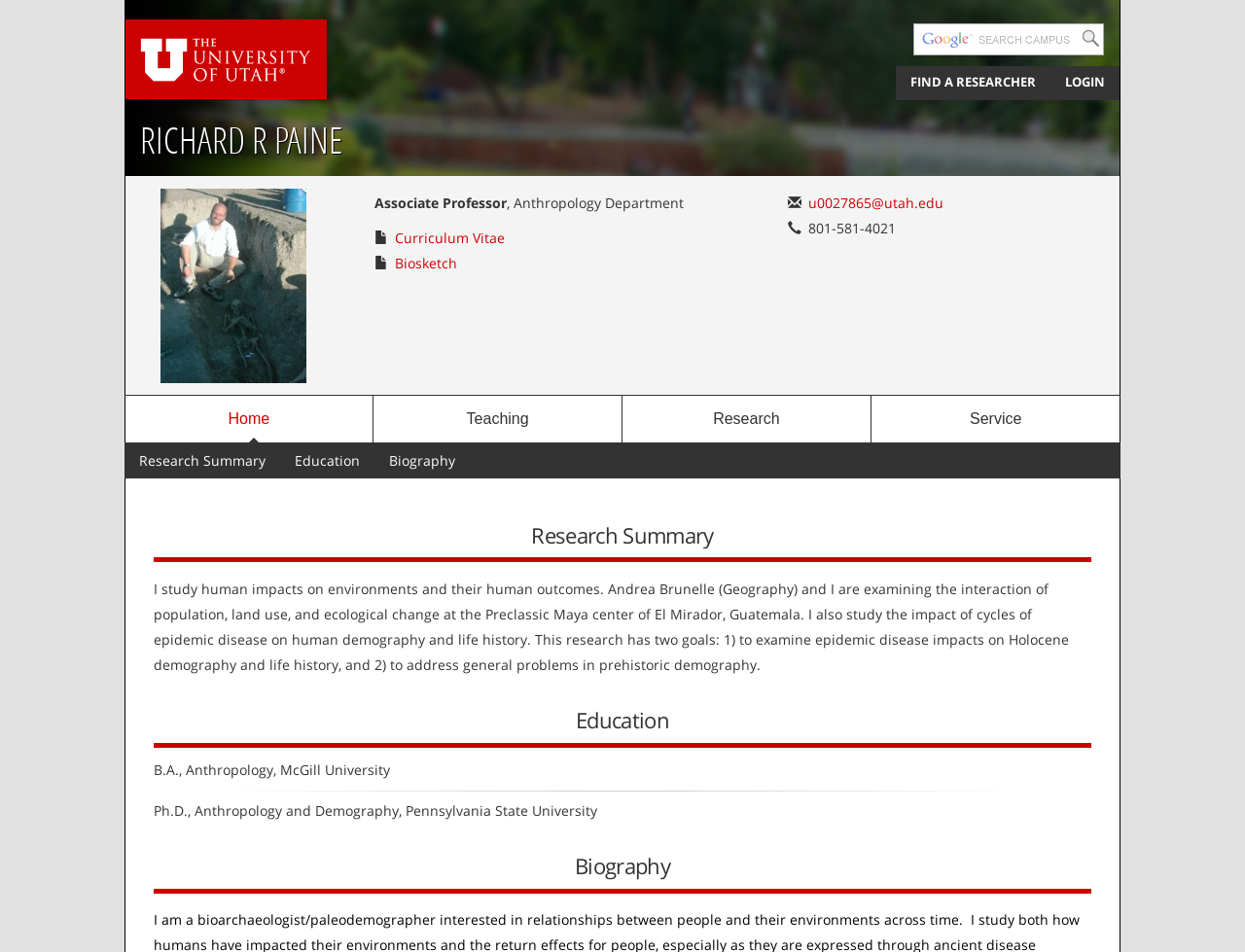Pinpoint the bounding box coordinates for the area that should be clicked to perform the following instruction: "login to the system".

[0.855, 0.074, 0.888, 0.1]